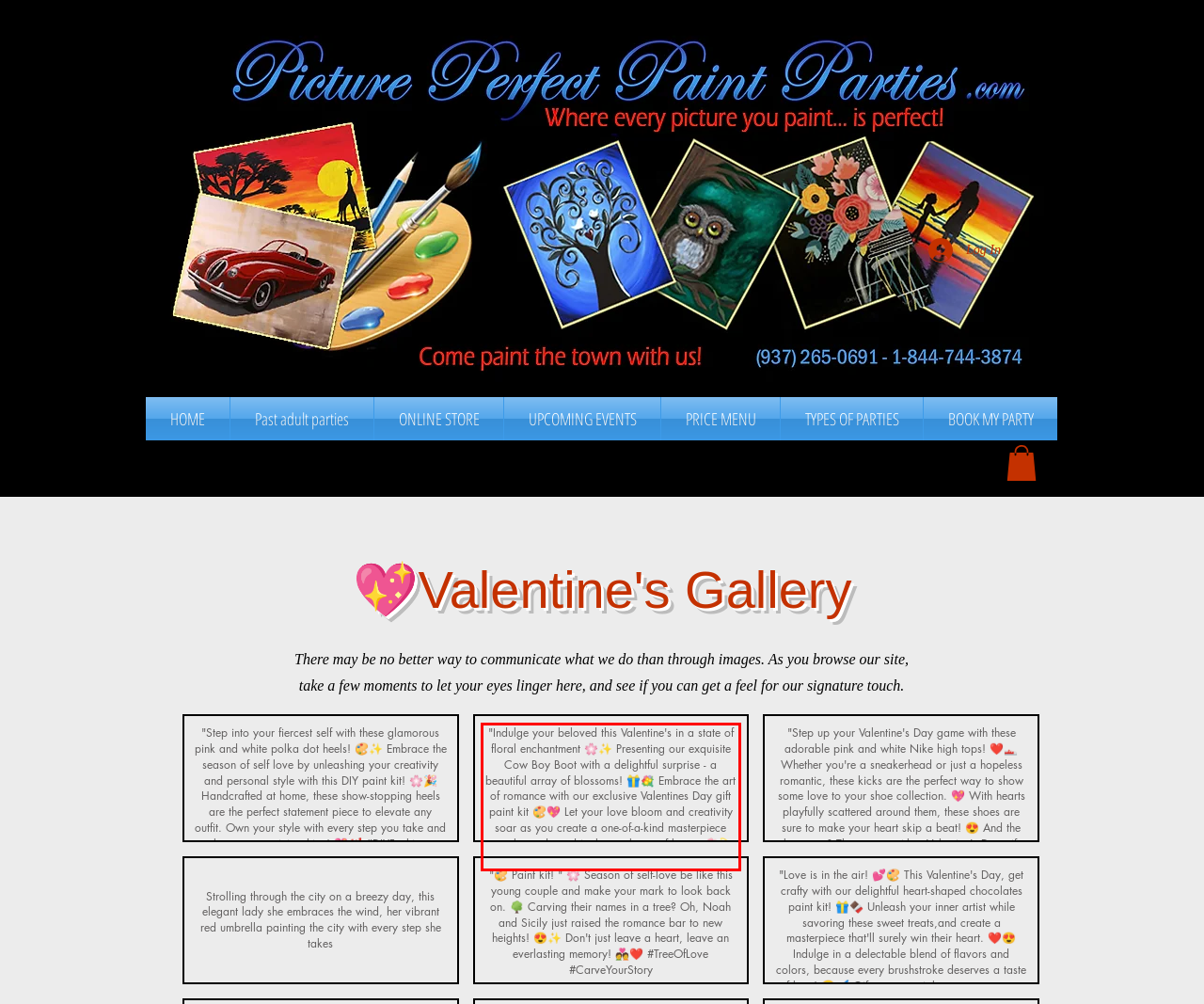The screenshot provided shows a webpage with a red bounding box. Apply OCR to the text within this red bounding box and provide the extracted content.

"Indulge your beloved this Valentine's in a state of floral enchantment 🌸✨ Presenting our exquisite Cow Boy Boot with a delightful surprise - a beautiful array of blossoms! 🎁💐 Embrace the art of romance with our exclusive Valentines Day gift paint kit 🎨💖 Let your love bloom and creativity soar as you create a one-of-a-kind masterpiece together, adorned in the opulence of luxury 🌺💫 #ValentinesDelight #FloralArtistry"